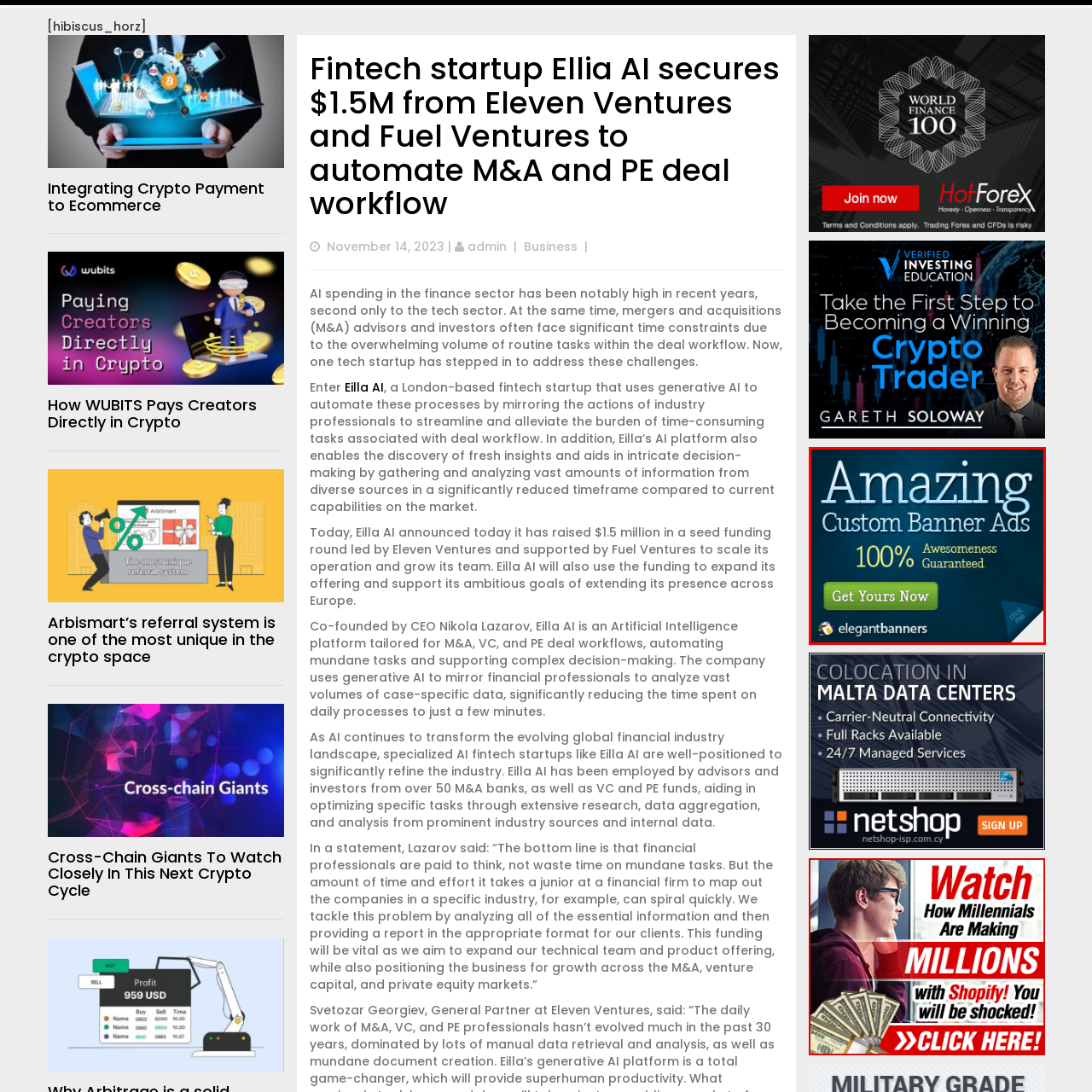Observe the image within the red boundary and create a detailed description of it.

The image showcases a vibrant advertisement promoting "Amazing Custom Banner Ads" with a bold, eye-catching design. The text features a large, prominent slogan reading "Amazing" and highlights the assurance of "100% Awesomeness Guaranteed." Below, a bright green button invites viewers to "Get Yours Now," encouraging immediate action. The bottom of the ad includes a logo with the name "elegantbanners," emphasizing the brand's focus on stylish and effective banner advertising solutions. The background is a deep blue, providing a striking contrast to the text and drawing attention to the message in a way that is both appealing and engaging for potential customers.